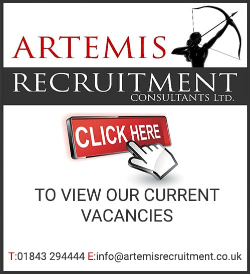Provide a short answer using a single word or phrase for the following question: 
What is the phone number provided at the bottom?

01843 294444